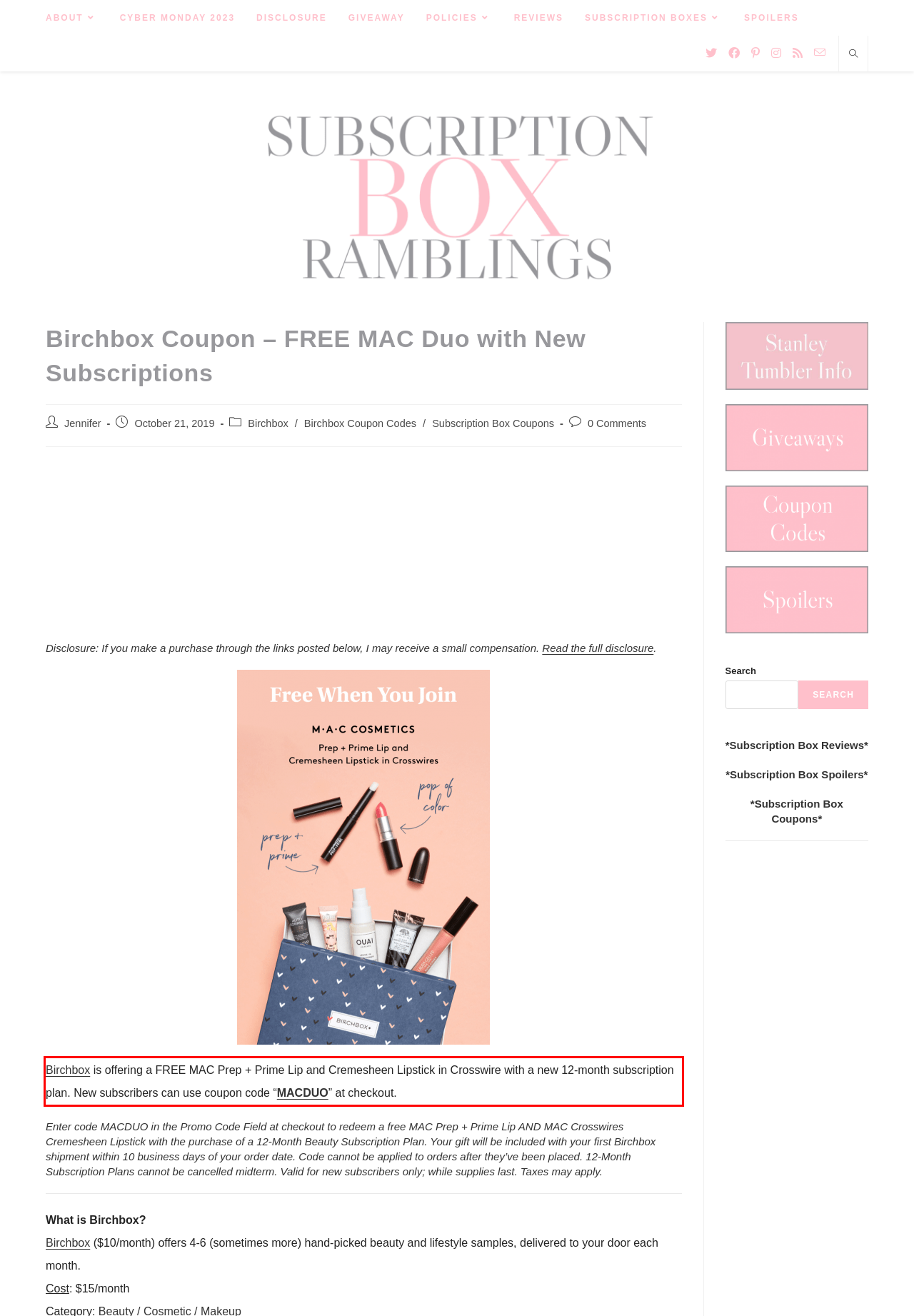Review the screenshot of the webpage and recognize the text inside the red rectangle bounding box. Provide the extracted text content.

Birchbox is offering a FREE MAC Prep + Prime Lip and Cremesheen Lipstick in Crosswire with a new 12-month subscription plan. New subscribers can use coupon code “MACDUO” at checkout.